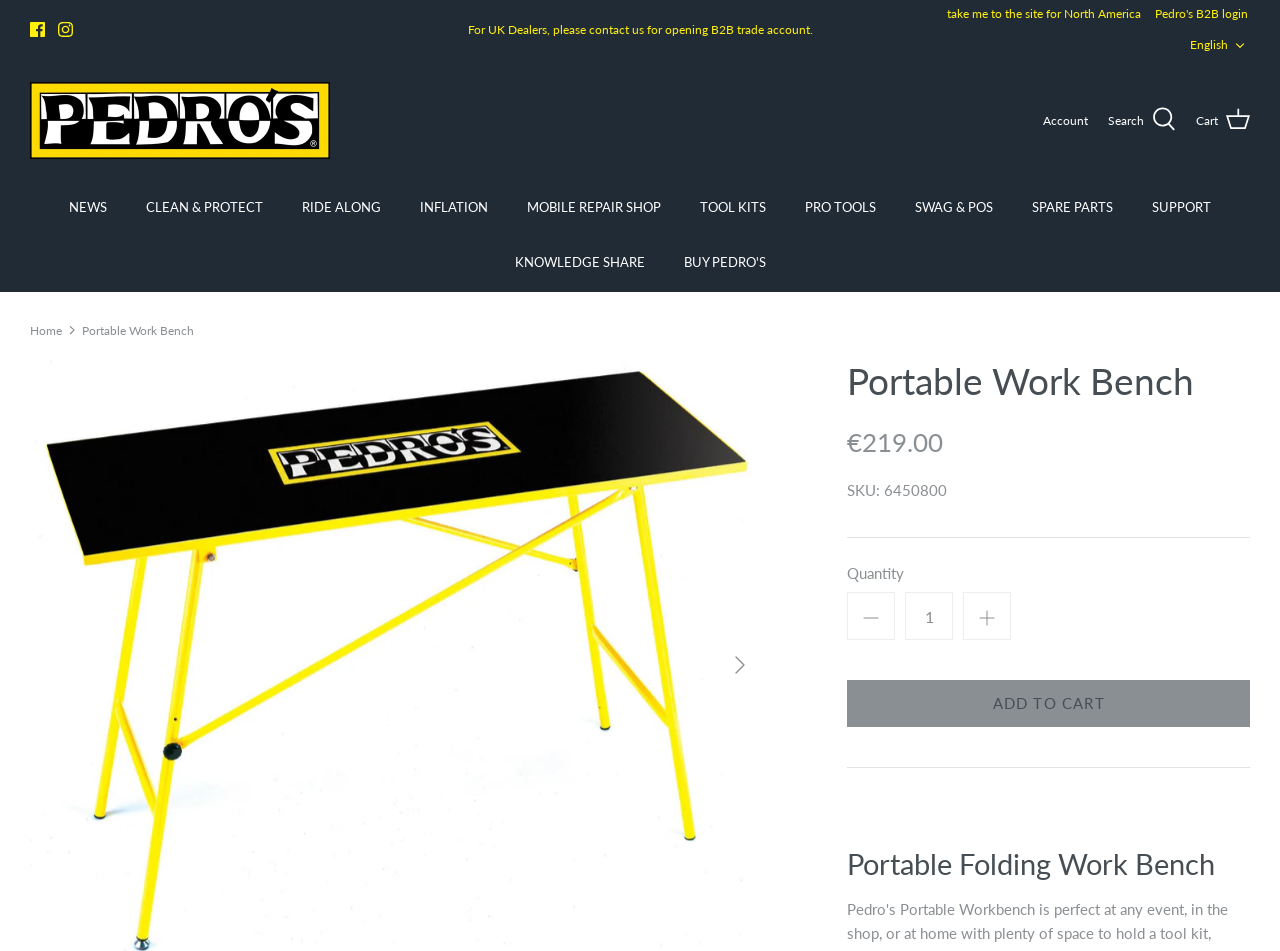What is the price of the Portable Work Bench?
Please look at the screenshot and answer in one word or a short phrase.

€219.00